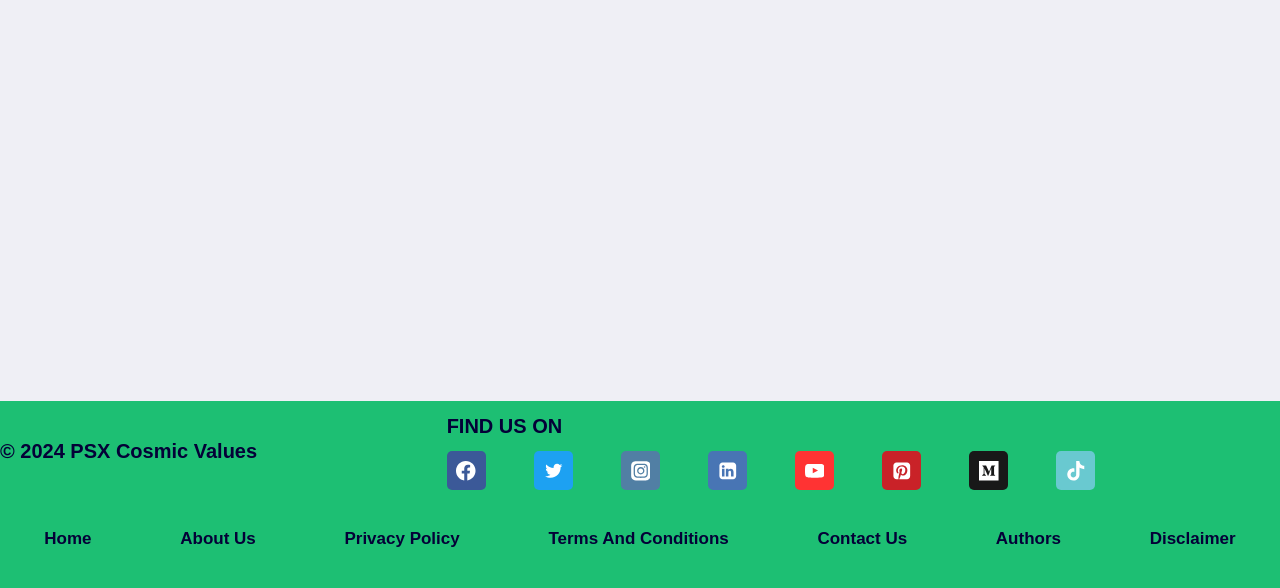Find the bounding box coordinates for the element that must be clicked to complete the instruction: "Click on Facebook". The coordinates should be four float numbers between 0 and 1, indicated as [left, top, right, bottom].

[0.349, 0.767, 0.379, 0.834]